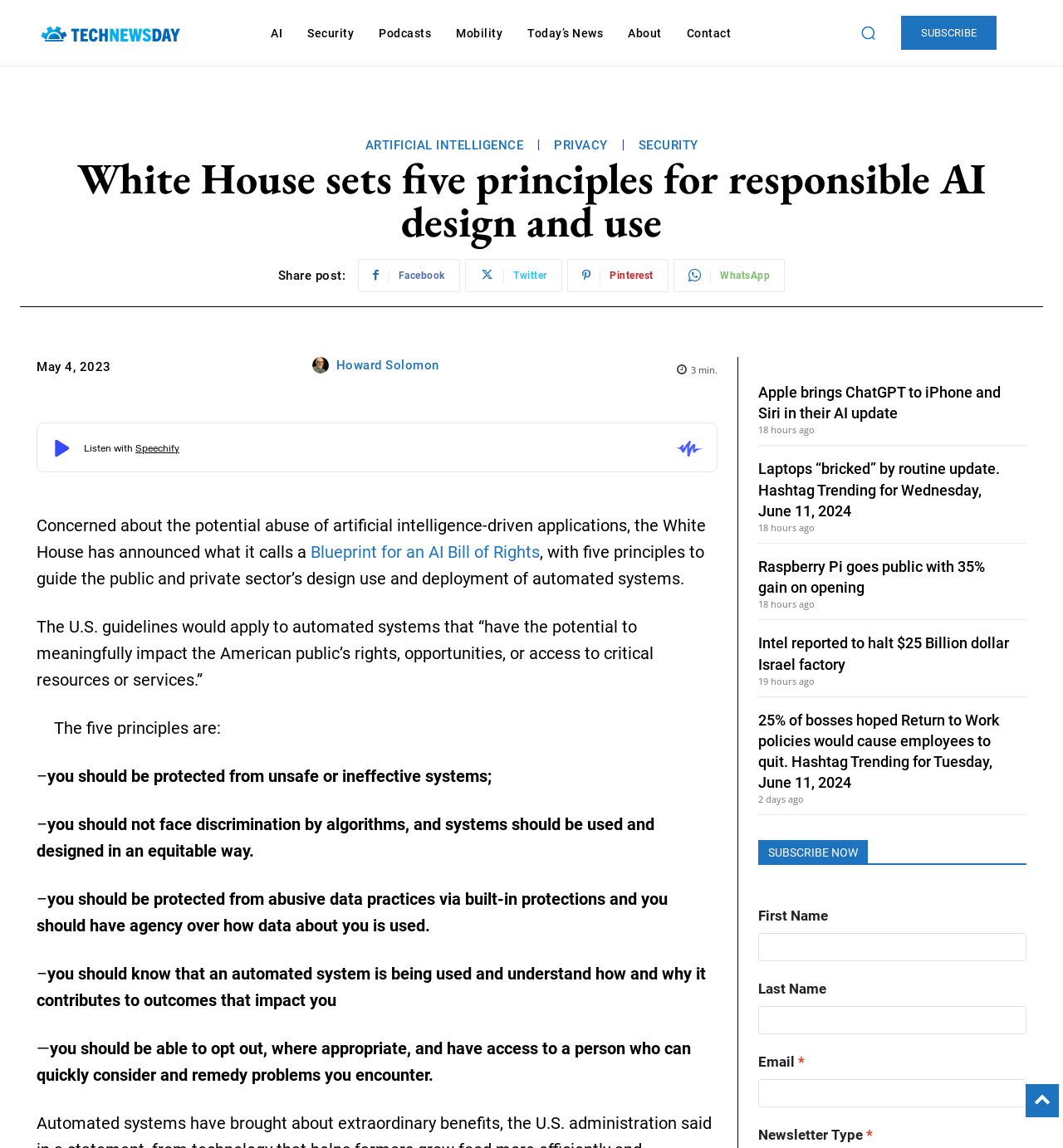Give a one-word or short phrase answer to the question: 
How many news articles are listed below the main article?

5